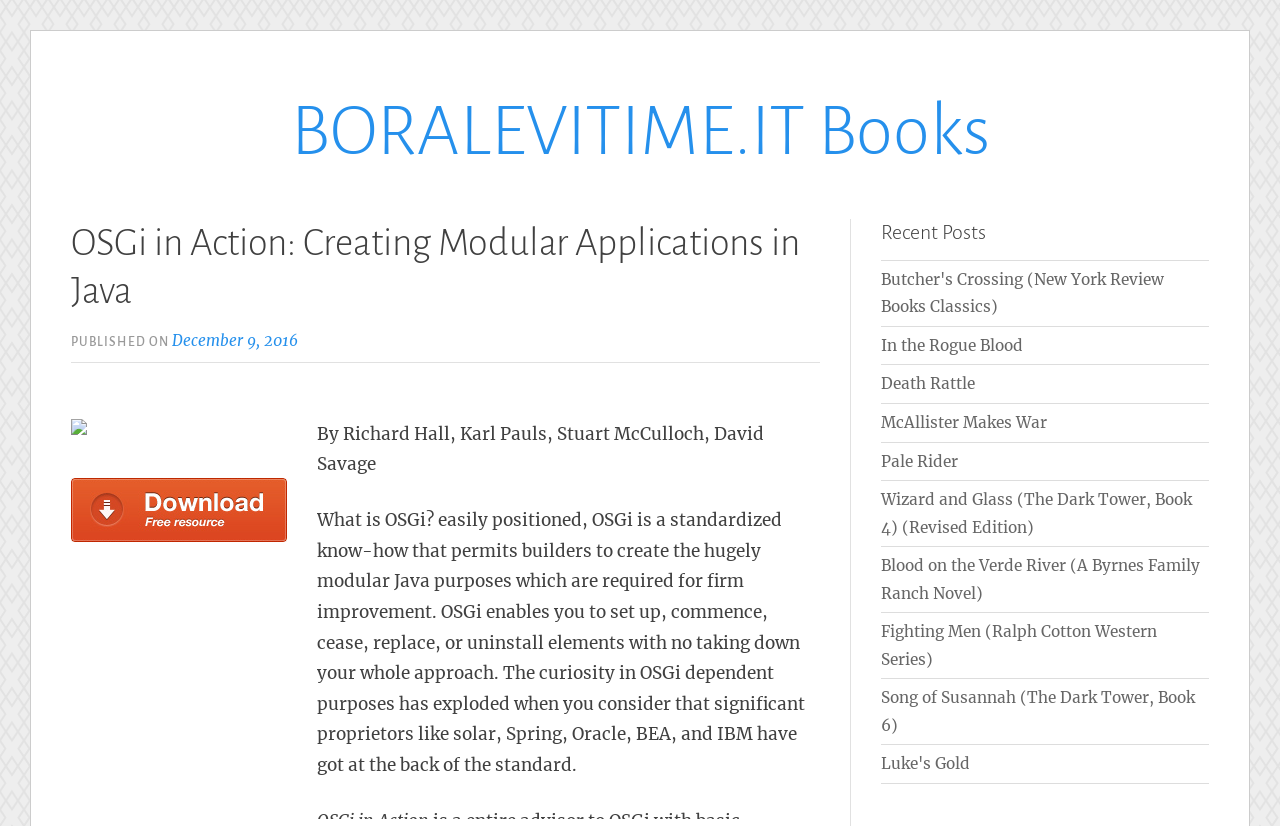Provide a short, one-word or phrase answer to the question below:
What is the section title below the main heading?

Recent Posts